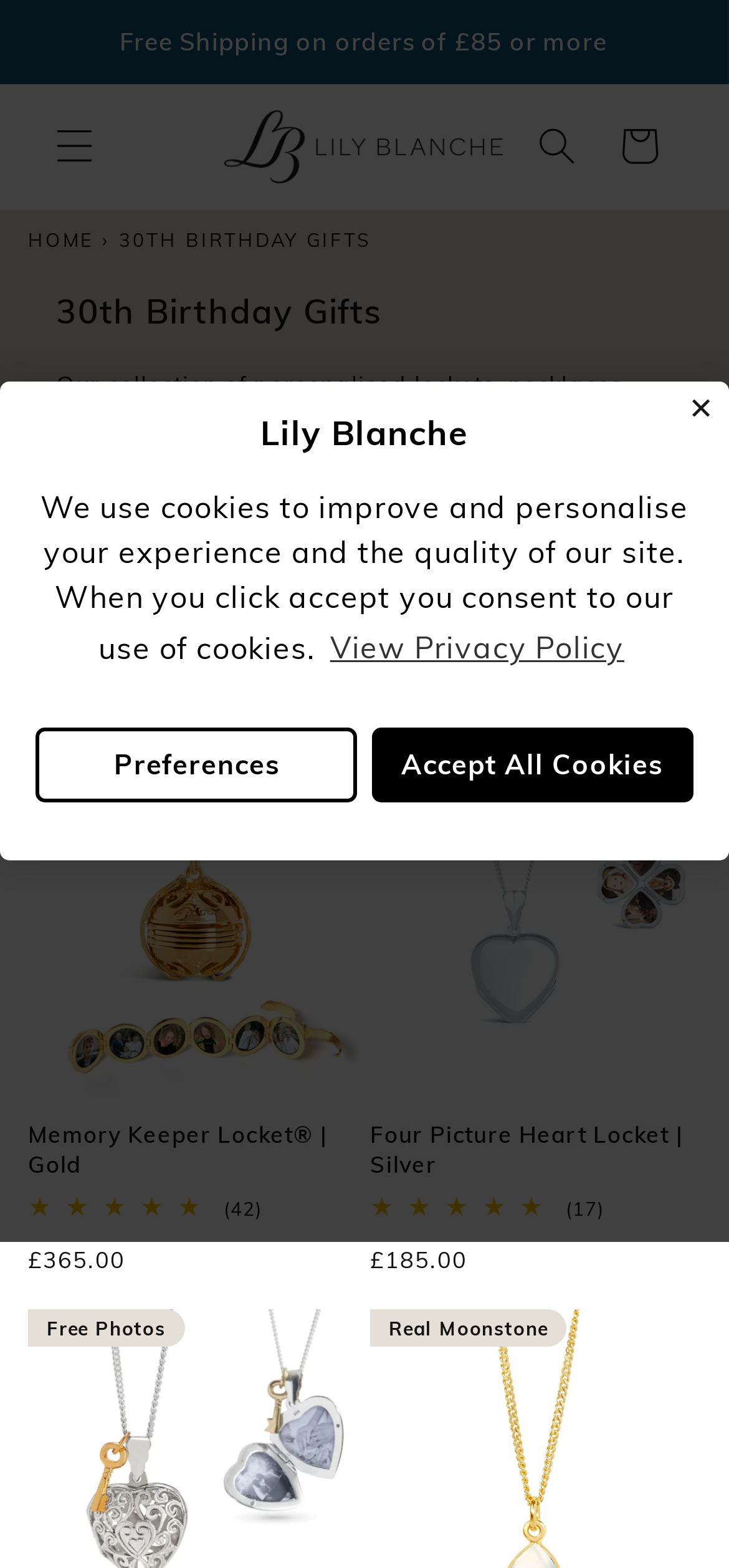Locate the bounding box coordinates of the UI element described by: "Accept All Cookies". The bounding box coordinates should consist of four float numbers between 0 and 1, i.e., [left, top, right, bottom].

[0.509, 0.465, 0.951, 0.512]